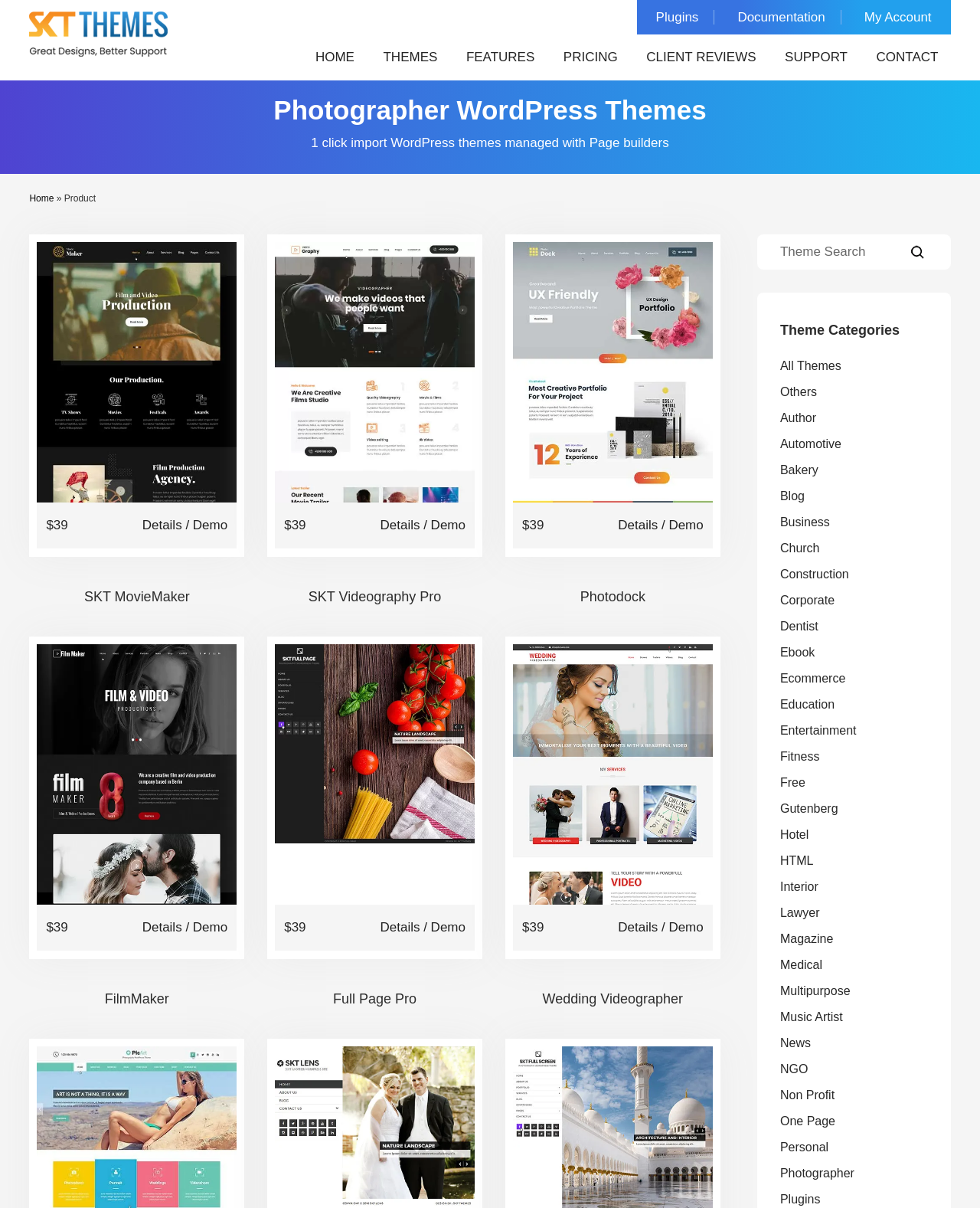Identify the coordinates of the bounding box for the element that must be clicked to accomplish the instruction: "Go to home page".

[0.309, 0.032, 0.374, 0.063]